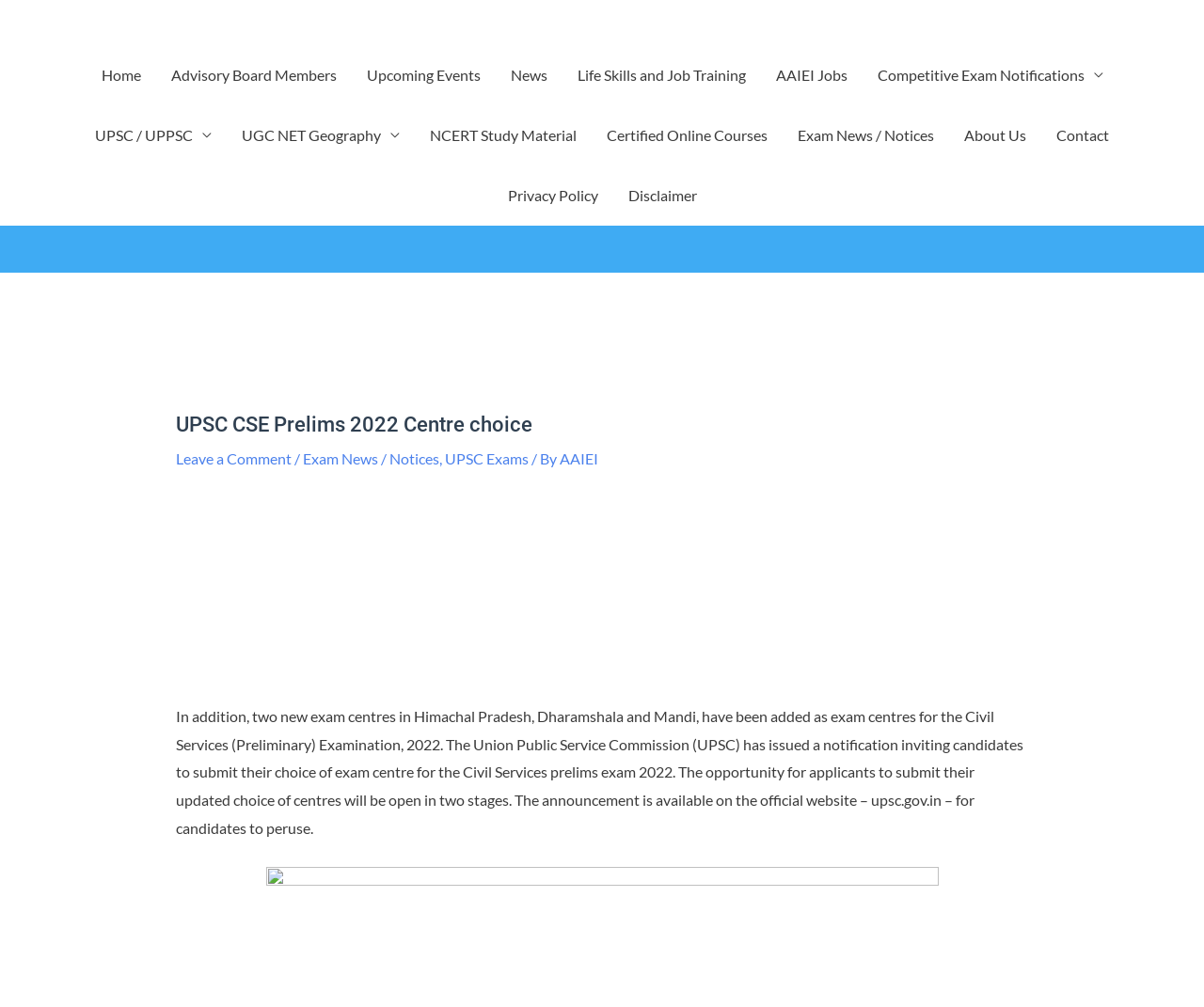Predict the bounding box of the UI element that fits this description: "Contact".

[0.865, 0.105, 0.934, 0.164]